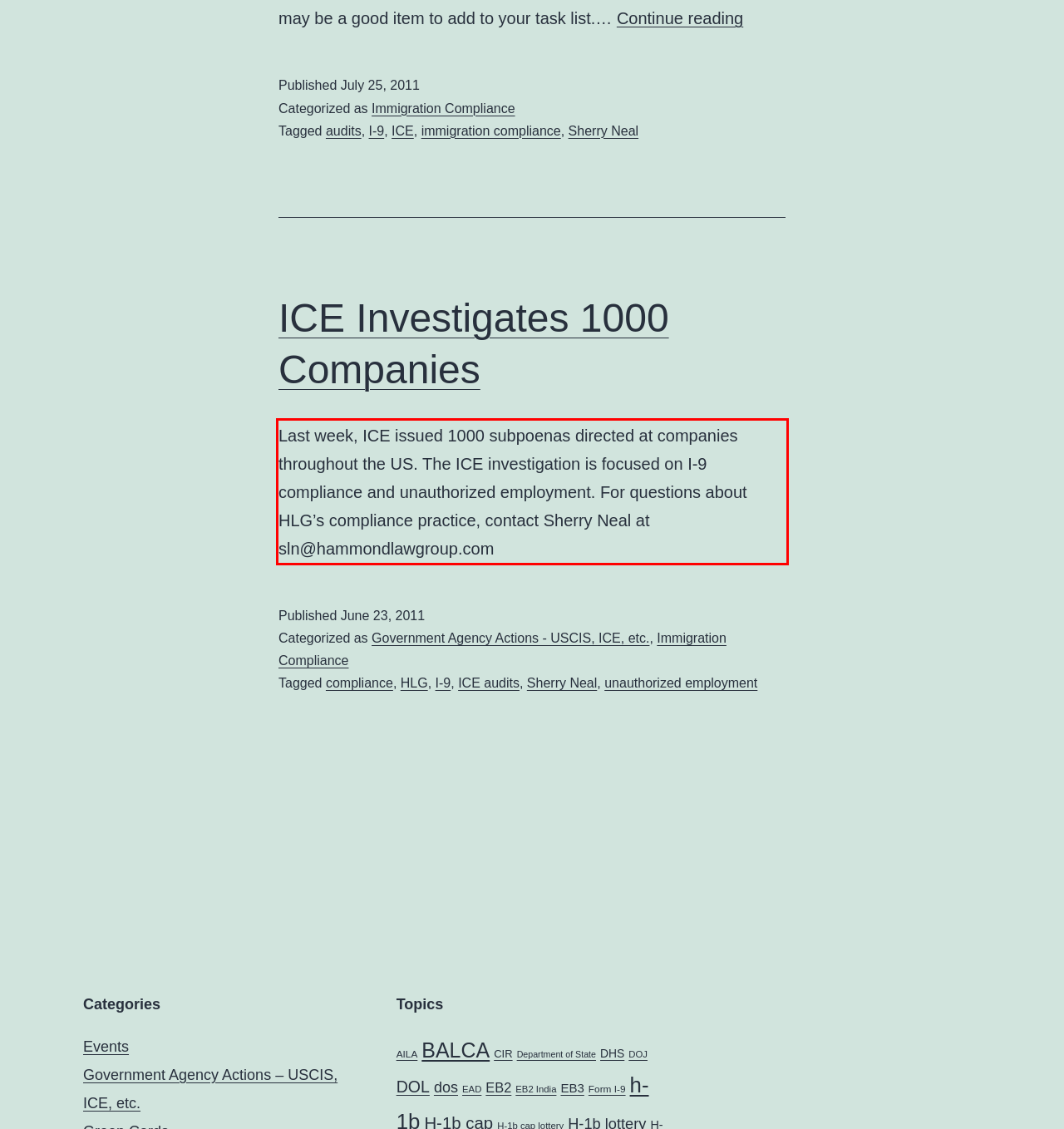Please take the screenshot of the webpage, find the red bounding box, and generate the text content that is within this red bounding box.

Last week, ICE issued 1000 subpoenas directed at companies throughout the US. The ICE investigation is focused on I-9 compliance and unauthorized employment. For questions about HLG’s compliance practice, contact Sherry Neal at sln@hammondlawgroup.com